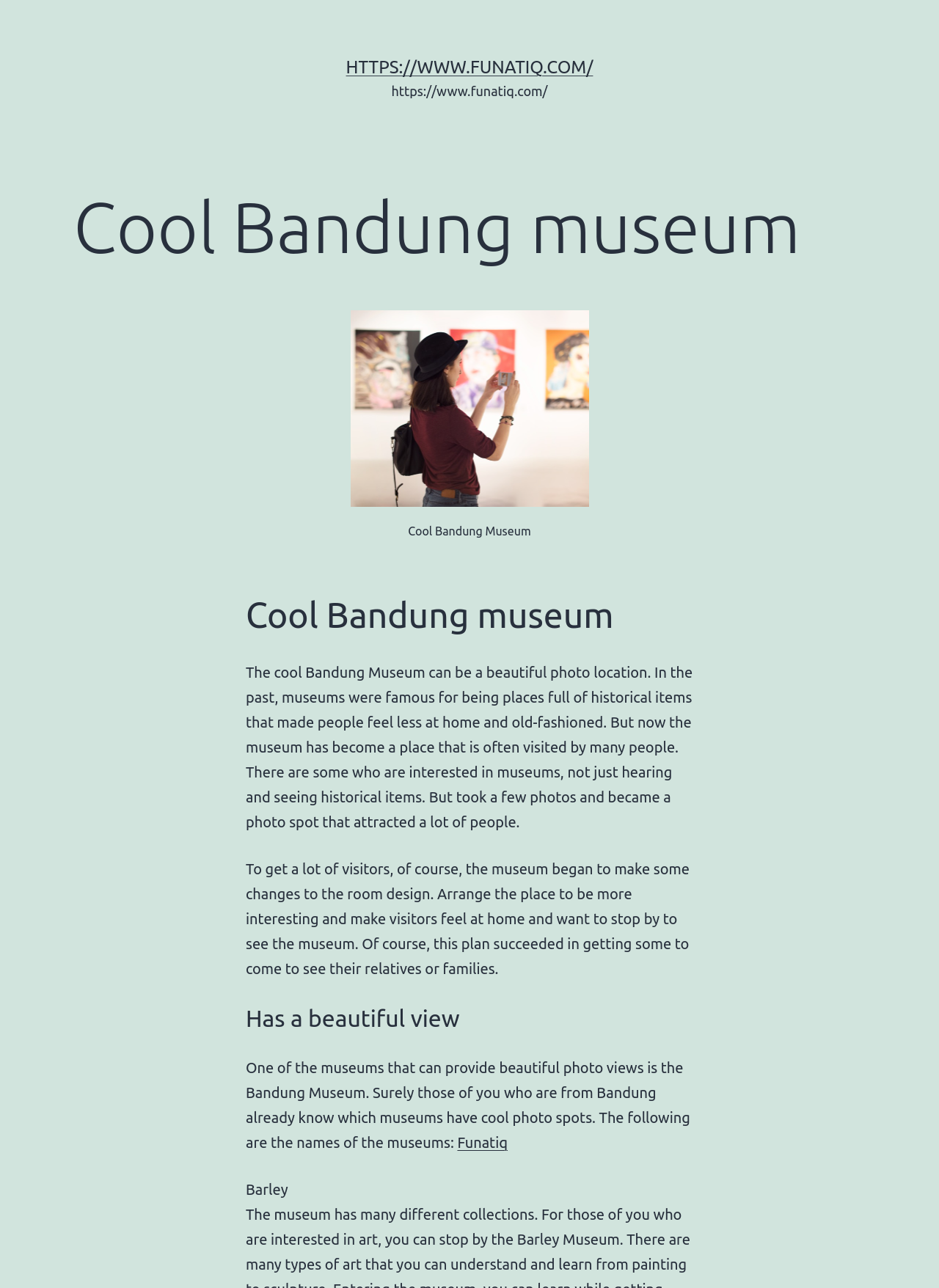Please provide the bounding box coordinate of the region that matches the element description: Funatiq. Coordinates should be in the format (top-left x, top-left y, bottom-right x, bottom-right y) and all values should be between 0 and 1.

[0.487, 0.88, 0.541, 0.894]